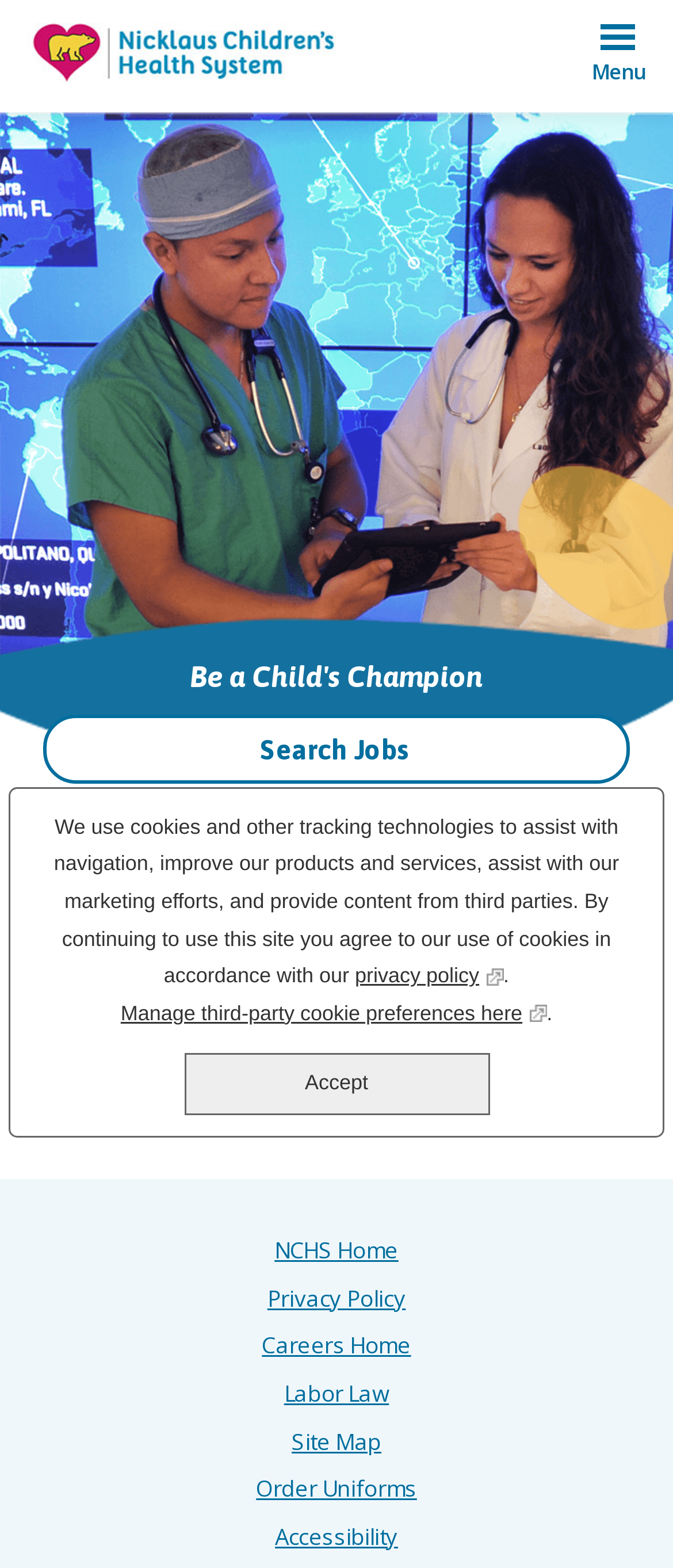What is the current status of the job post?
Using the image, answer in one word or phrase.

No longer exists